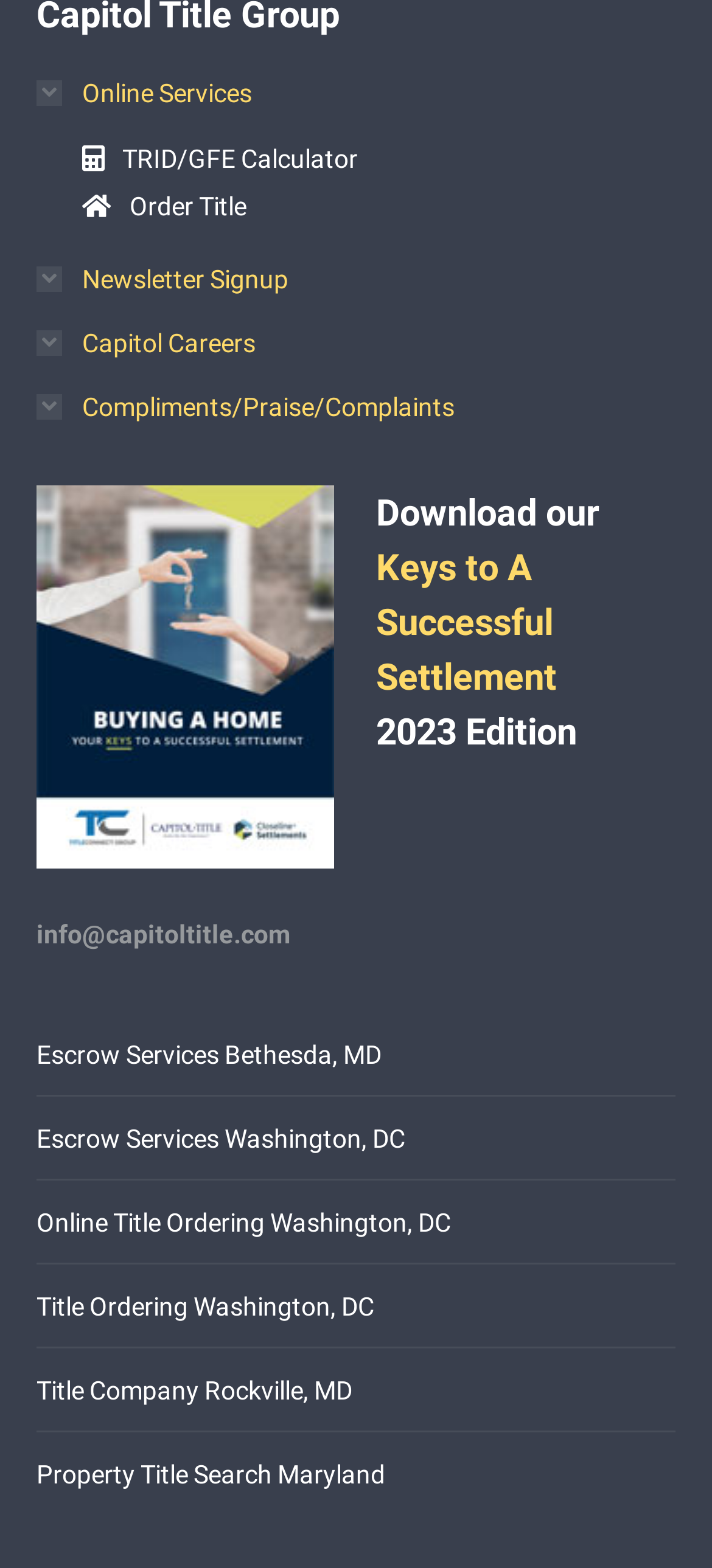Could you indicate the bounding box coordinates of the region to click in order to complete this instruction: "Order Title".

[0.115, 0.122, 0.346, 0.141]